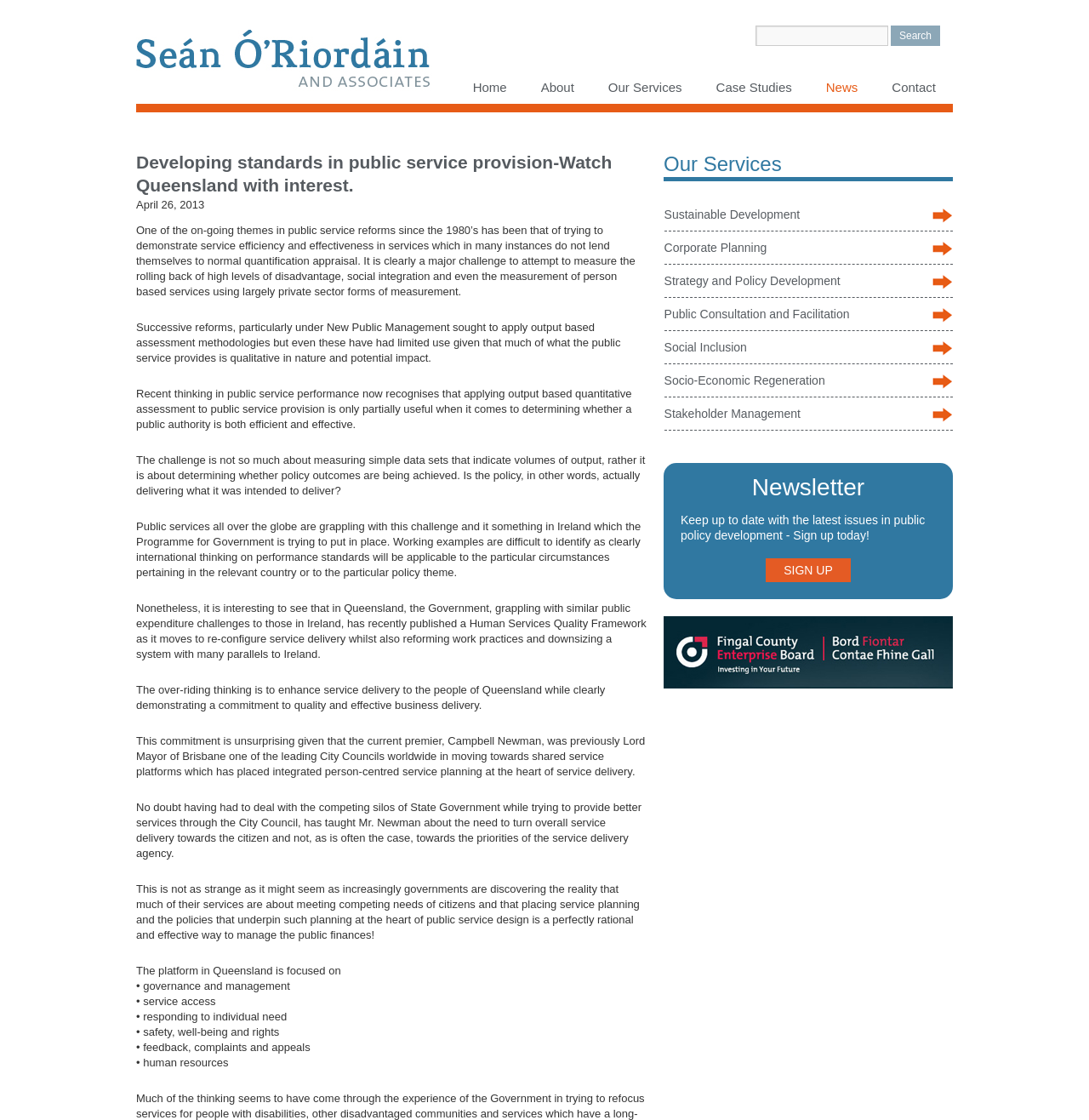Construct a comprehensive description capturing every detail on the webpage.

This webpage is about Seán O'Riordáin and Associates, a consulting firm focused on public service provision. At the top of the page, there is a logo image of the company, followed by a search bar with a "Search" button. Below the search bar, there are several links to different sections of the website, including "Contact", "News", "Case Studies", "Our Services", and "About".

The main content of the page is an article titled "Developing standards in public service provision-Watch Queensland with interest." The article discusses the challenges of measuring the effectiveness of public services and the importance of focusing on policy outcomes rather than just output-based assessment. It also mentions the example of Queensland, Australia, which has published a Human Services Quality Framework to enhance service delivery and demonstrate a commitment to quality and effective business delivery.

The article is divided into several paragraphs, with a heading at the top that summarizes the main theme. The text is dense and informative, with no images or breaks to separate the paragraphs. At the bottom of the article, there are several bullet points outlining the key areas of focus for the Queensland government's Human Services Quality Framework.

To the right of the article, there are two columns of links and text. The top column has a heading "Our Services" and lists several links to specific services offered by Seán O'Riordáin and Associates, including Sustainable Development, Corporate Planning, and Stakeholder Management. The bottom column has a heading "Newsletter" and invites visitors to sign up for the latest issues in public policy development.

At the very bottom of the page, there is a small image, but it is not clear what it represents.